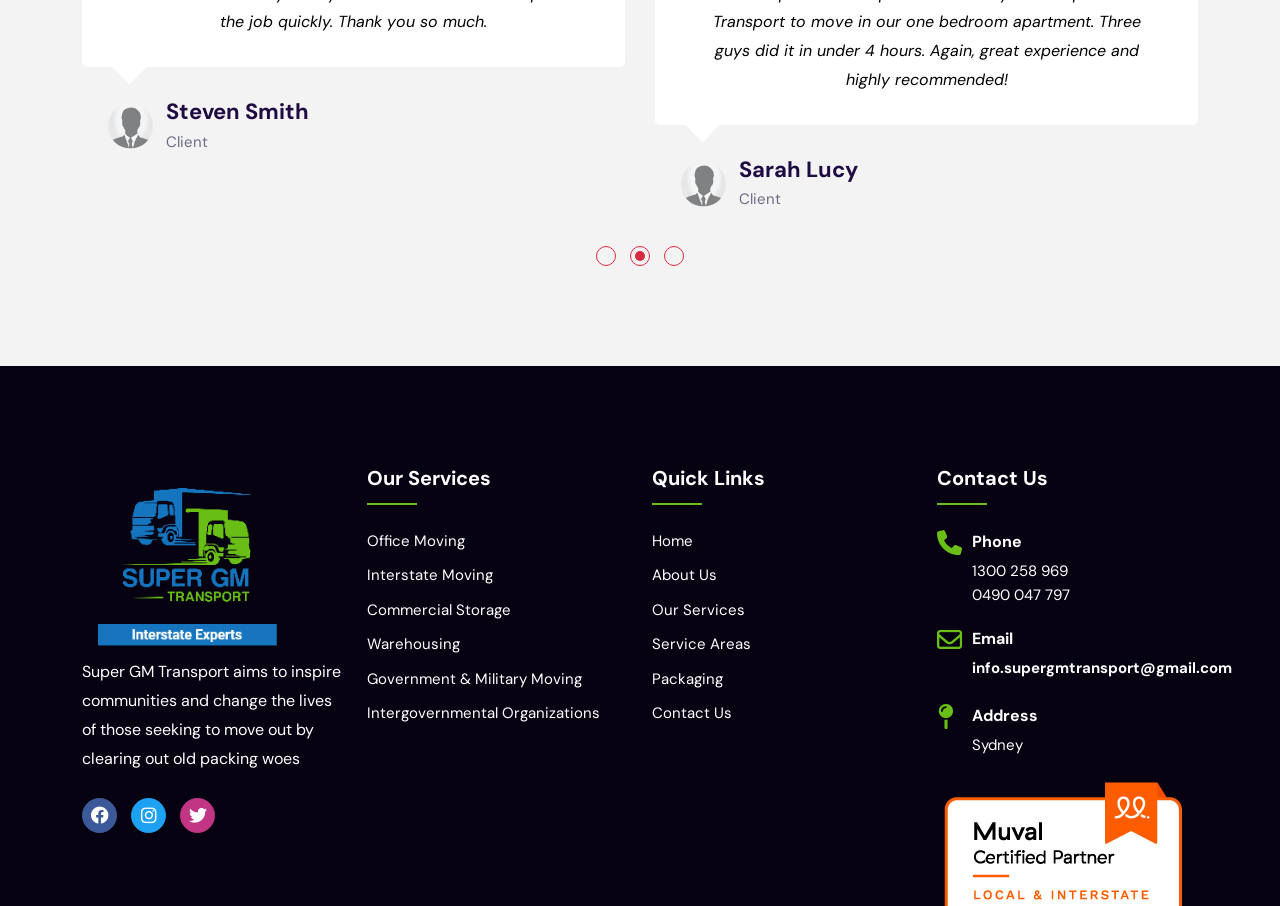Please identify the bounding box coordinates of the clickable element to fulfill the following instruction: "Contact Us via phone". The coordinates should be four float numbers between 0 and 1, i.e., [left, top, right, bottom].

[0.759, 0.618, 0.834, 0.643]